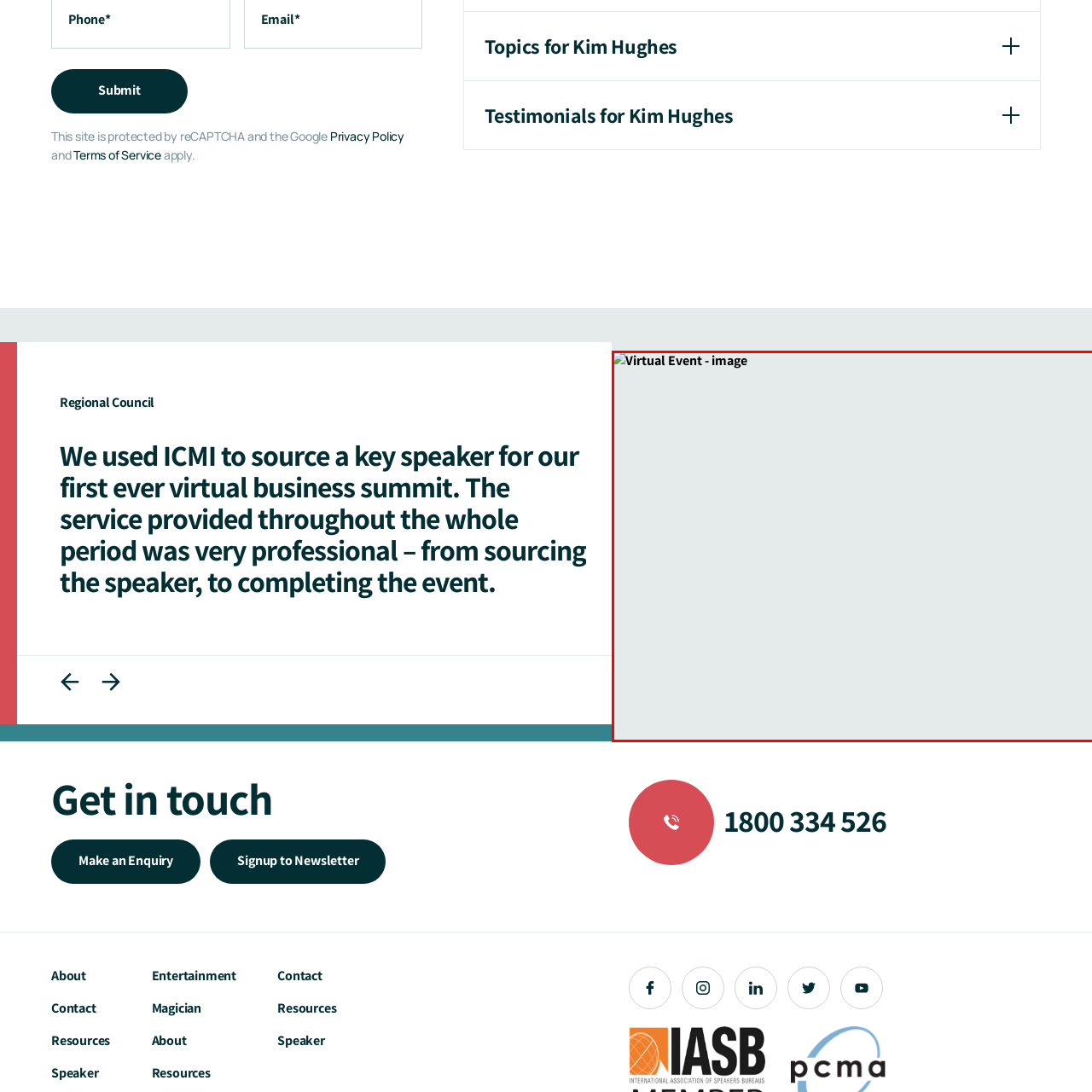What is the design style of the image? Focus on the image highlighted by the red bounding box and respond with a single word or a brief phrase.

Sleek and modern